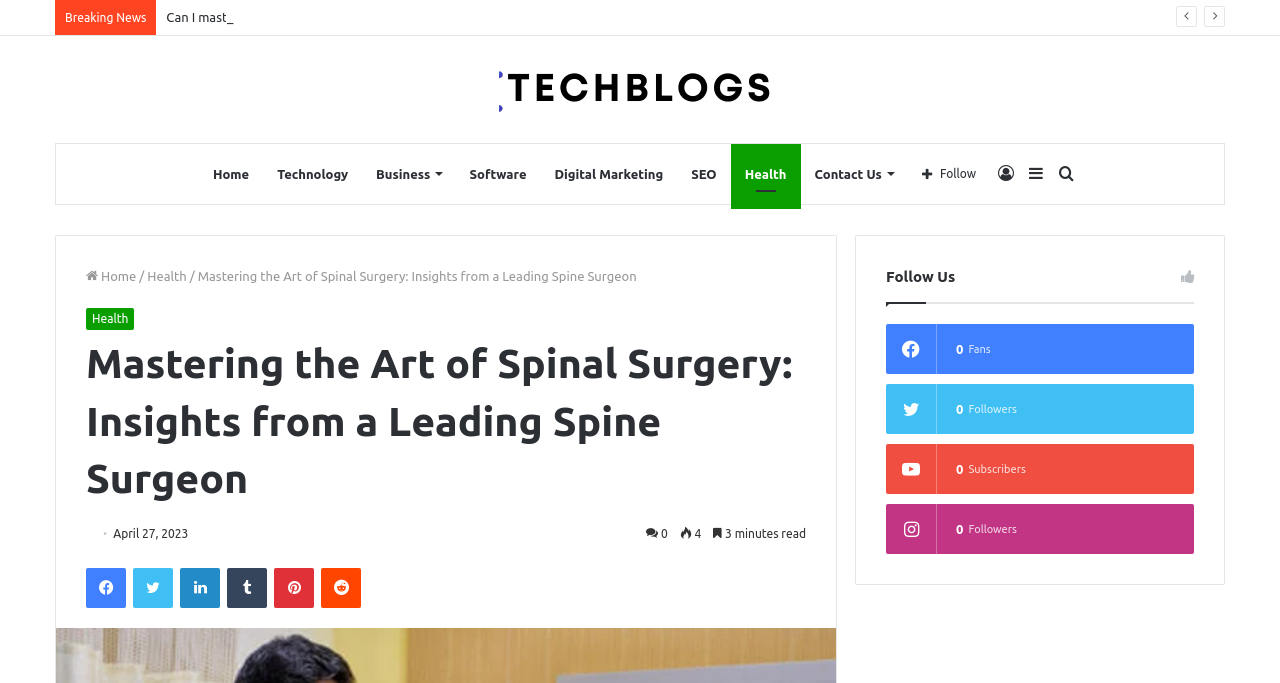Extract the bounding box coordinates of the UI element described: "Contact Us". Provide the coordinates in the format [left, top, right, bottom] with values ranging from 0 to 1.

[0.625, 0.211, 0.709, 0.299]